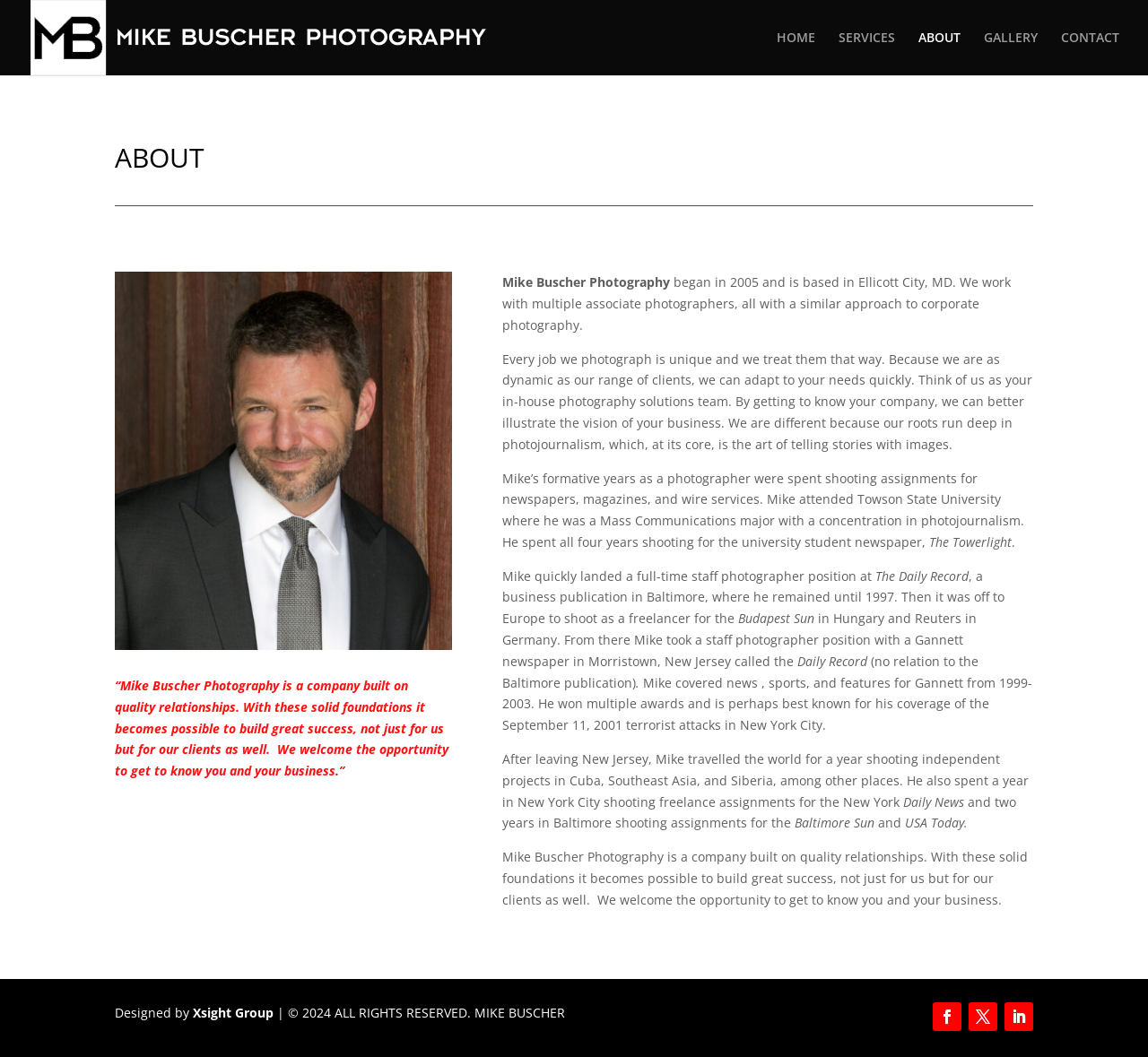Give a detailed overview of the webpage's appearance and contents.

This webpage is about Mike Buscher Photography, a company that values quality relationships to achieve success for both themselves and their clients. At the top left, there is a logo image with the company name, "Mike Buscher Photography", which is also a link. To the right of the logo, there are five navigation links: "HOME", "SERVICES", "ABOUT", "GALLERY", and "CONTACT".

Below the navigation links, there is a large section that contains the company's about page. The page starts with a heading "ABOUT" followed by a quote from the company, emphasizing the importance of building relationships. The quote is followed by a brief introduction to the company, which was founded in 2005 and is based in Ellicott City, MD.

The company's approach to photography is described as unique and adaptable, with a focus on telling stories through images. The founder, Mike Buscher, has a background in photojournalism and has worked for various newspapers, magazines, and wire services. His experience includes shooting assignments for The Daily Record, Reuters, and USA Today, as well as covering the September 11, 2001 terrorist attacks in New York City.

The about page continues to describe Mike's journey, including his travels to Cuba, Southeast Asia, and Siberia, and his work as a freelance photographer in New York City and Baltimore. The page concludes with a repetition of the company's mission statement, emphasizing the importance of building relationships with clients.

At the bottom of the page, there is a footer section that contains a copyright notice, a link to the website designer, Xsight Group, and three social media links.